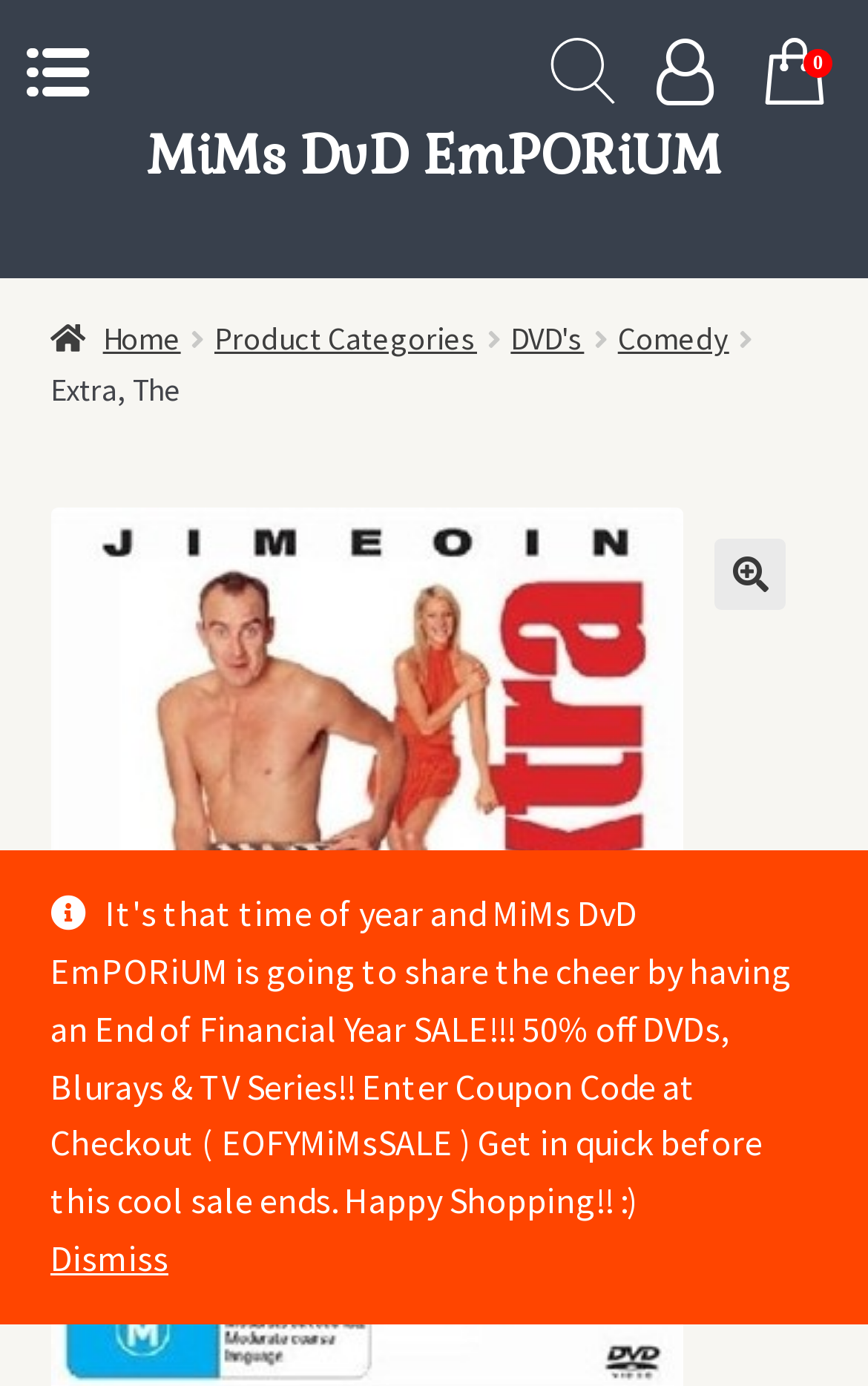Locate the bounding box coordinates of the area you need to click to fulfill this instruction: 'view product categories'. The coordinates must be in the form of four float numbers ranging from 0 to 1: [left, top, right, bottom].

[0.247, 0.23, 0.55, 0.259]